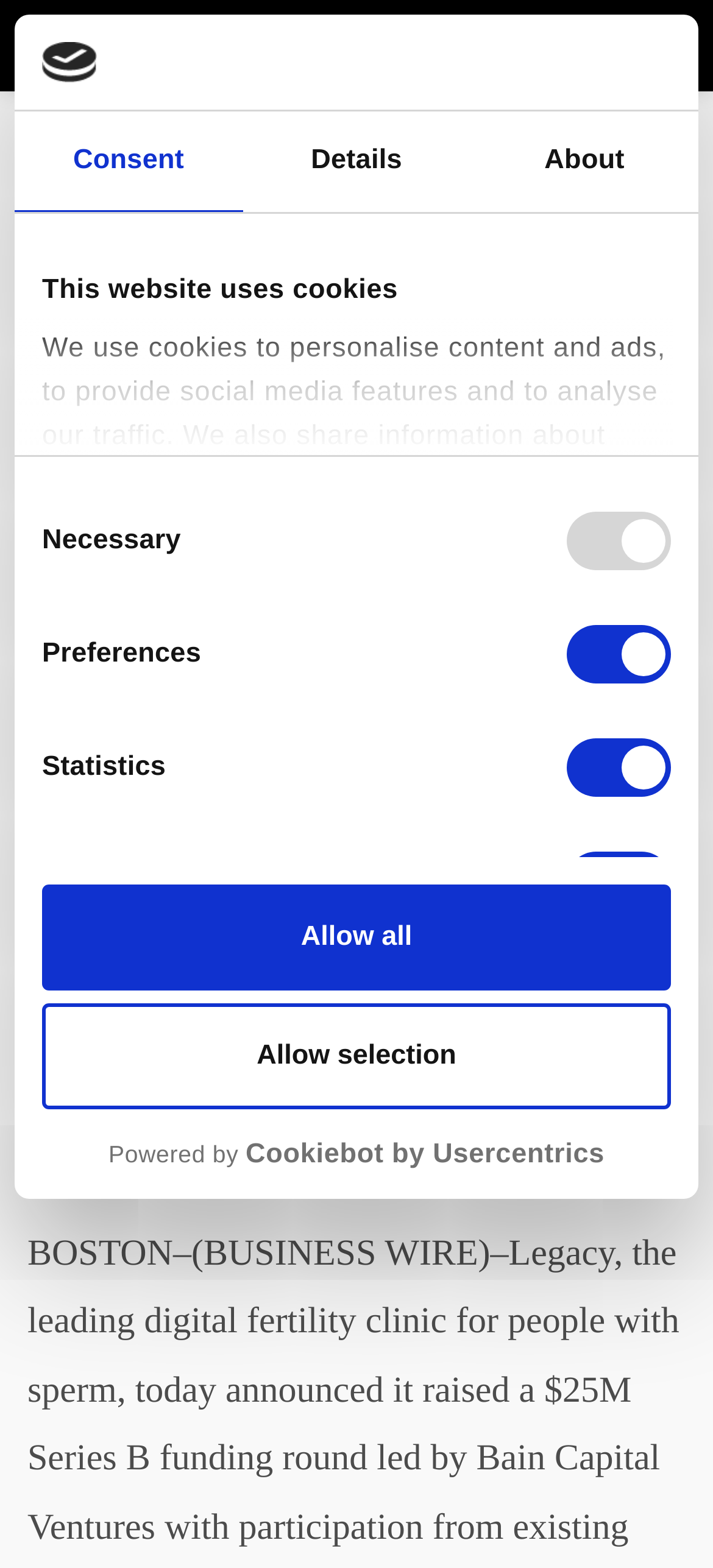What is the purpose of the cookies on this website?
Offer a detailed and exhaustive answer to the question.

The purpose of the cookies on this website can be found in the consent selection section, which is located in the 'Consent' tab. The text in this section explains that the website uses cookies to personalise content and ads, as well as to provide social media features and analyse traffic.